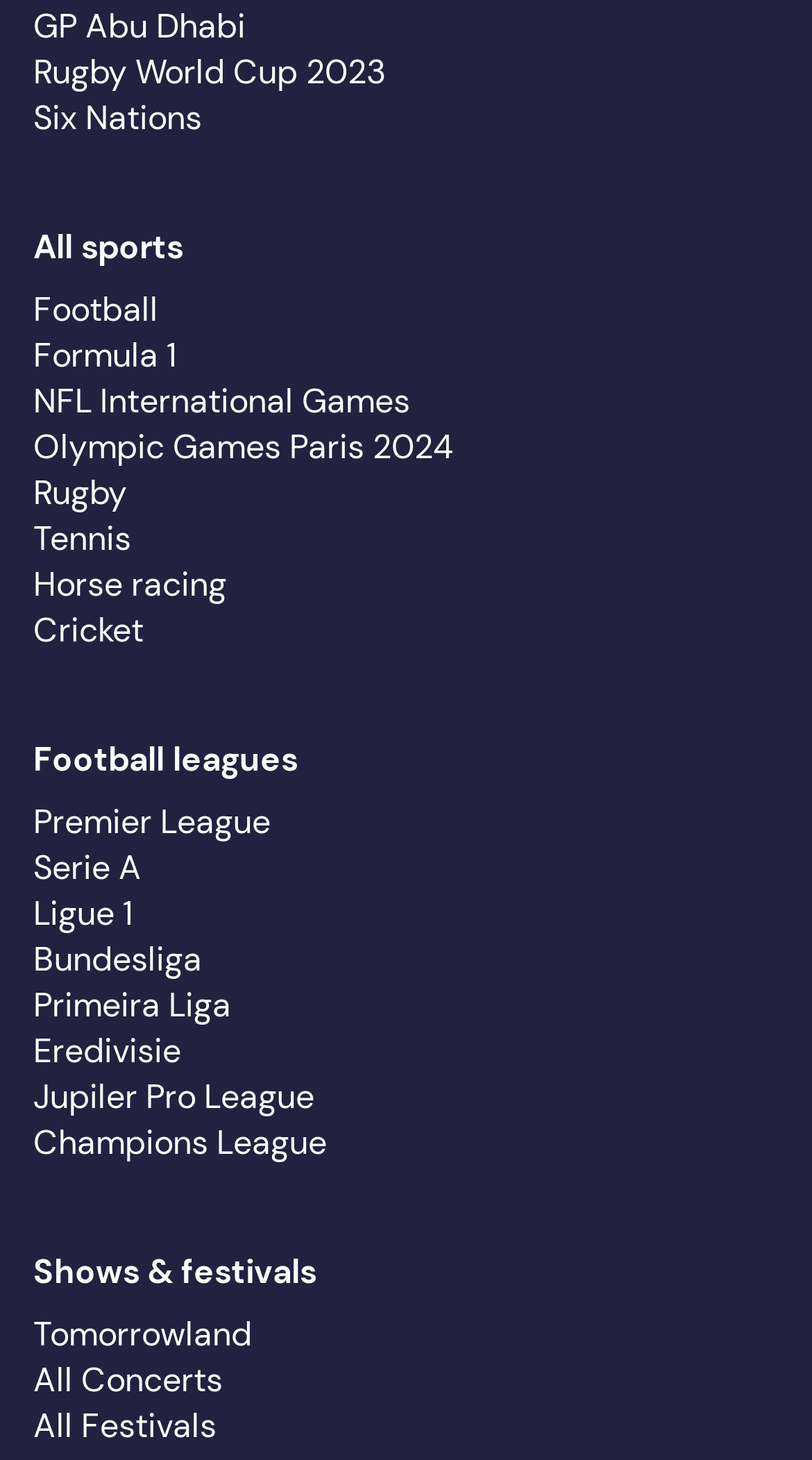Please locate the bounding box coordinates of the region I need to click to follow this instruction: "Explore Tomorrowland".

[0.041, 0.899, 0.31, 0.929]